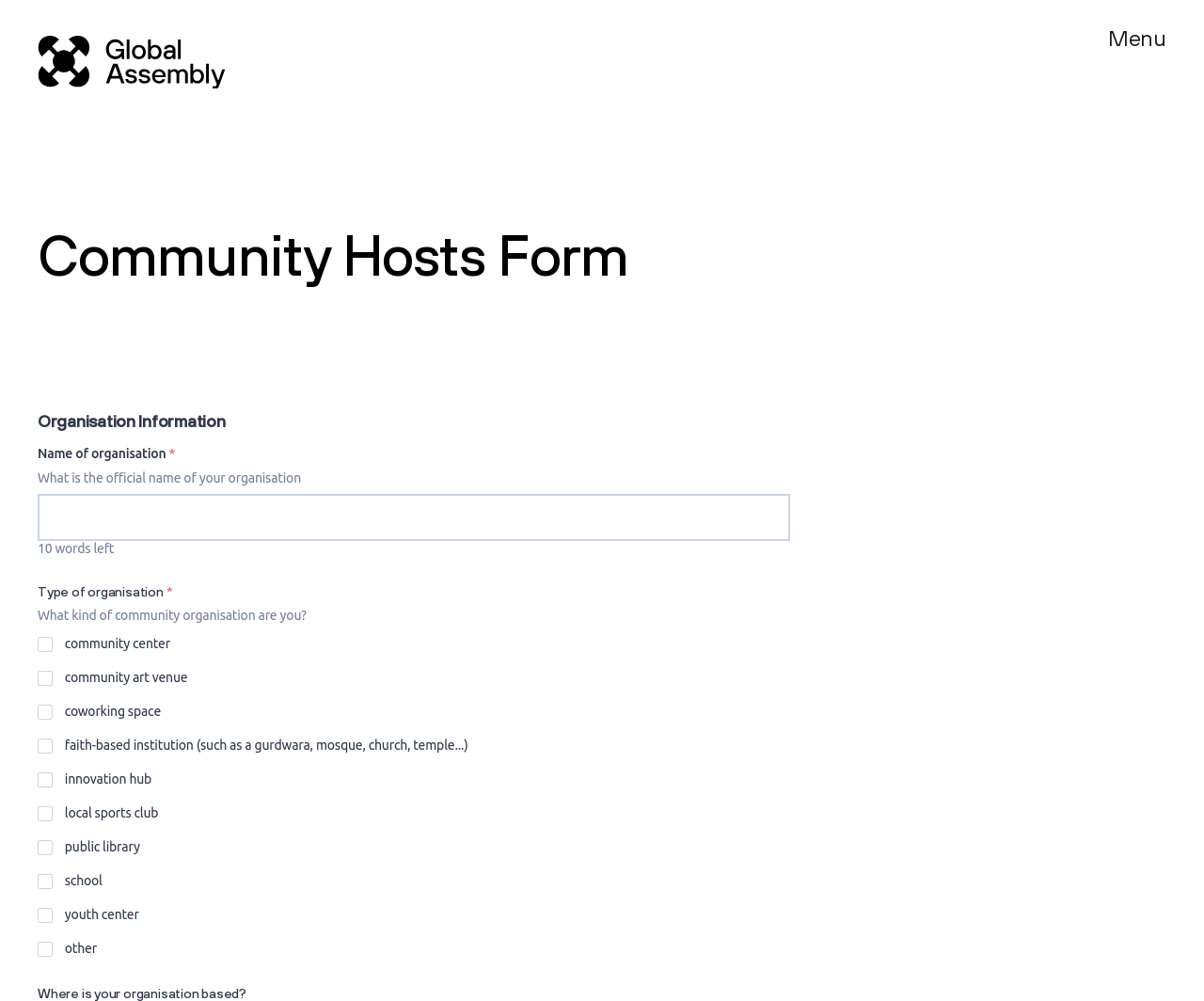Using the given description, provide the bounding box coordinates formatted as (top-left x, top-left y, bottom-right x, bottom-right y), with all values being floating point numbers between 0 and 1. Description: parent_node: 10 words left name="fields[organisation]"

[0.031, 0.493, 0.656, 0.54]